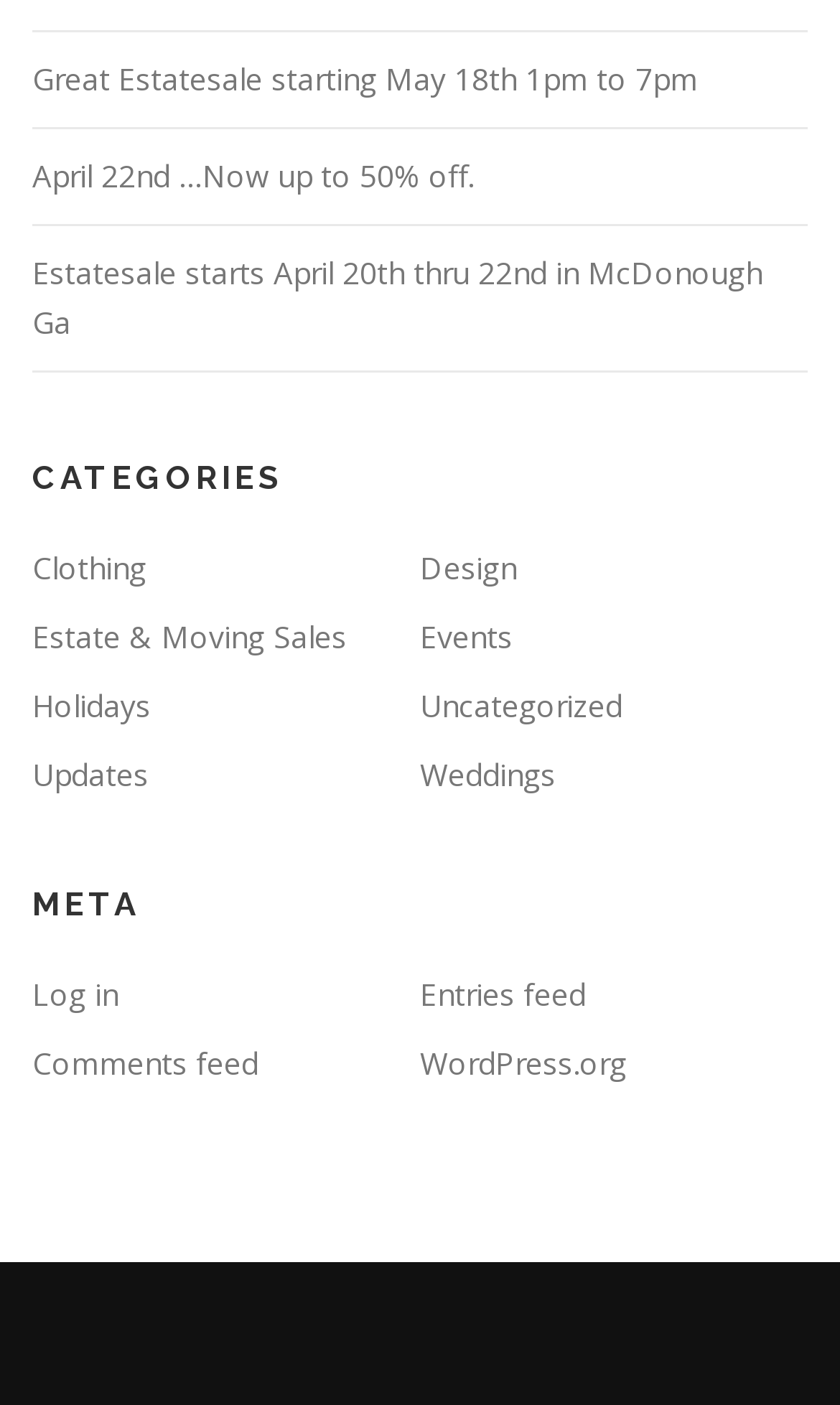What is the platform used to create this website?
Refer to the image and provide a detailed answer to the question.

The webpage has a link labeled 'WordPress.org' under the 'META' section, which suggests that the website is built using the WordPress platform.